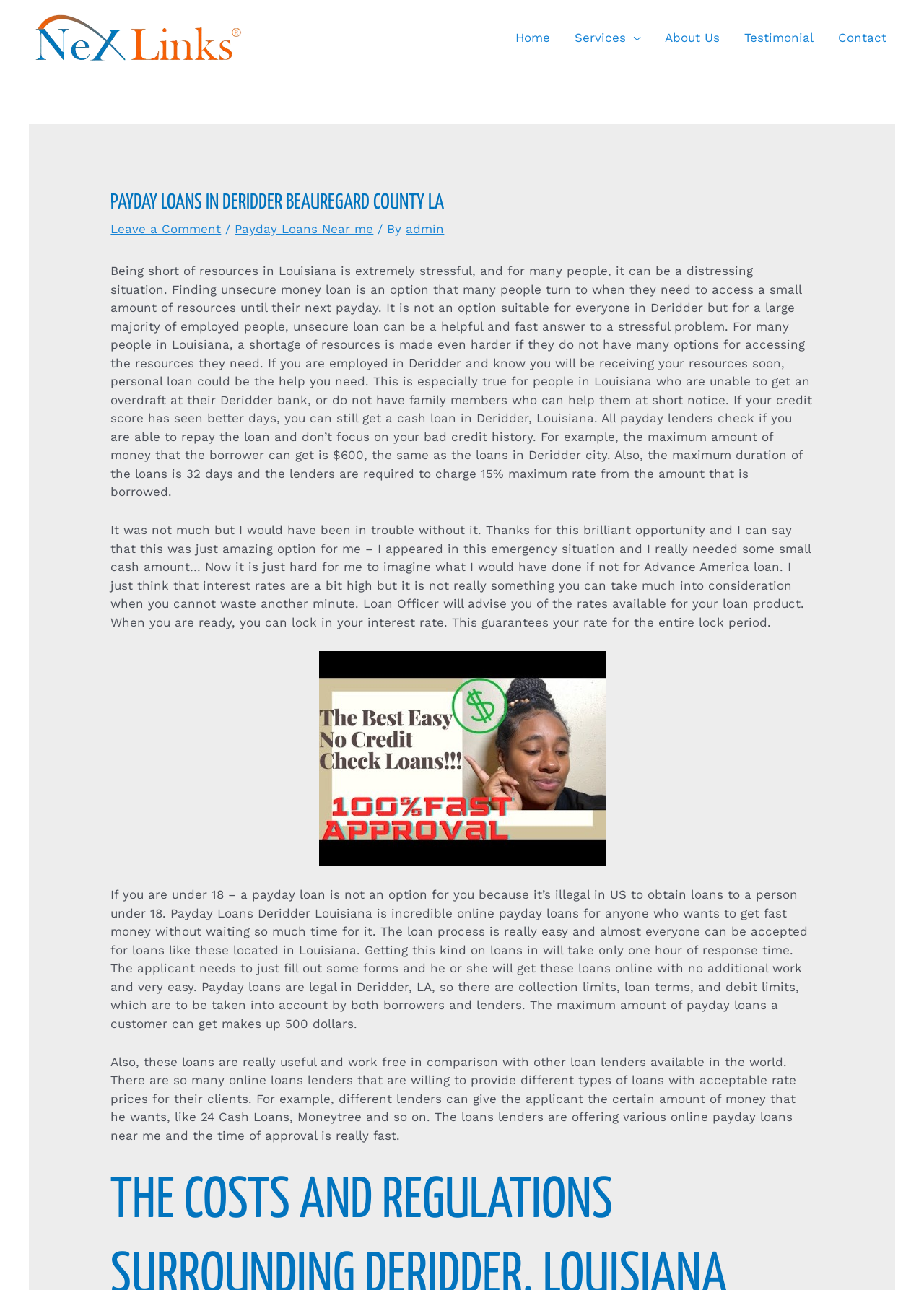How long does it take to get approved for payday loans?
Kindly offer a comprehensive and detailed response to the question.

According to the webpage, the loan process is really easy and almost everyone can be accepted for loans like these located in Louisiana, and it takes only one hour of response time, as stated in the sentence 'Getting this kind on loans in will take only one hour of response time.'